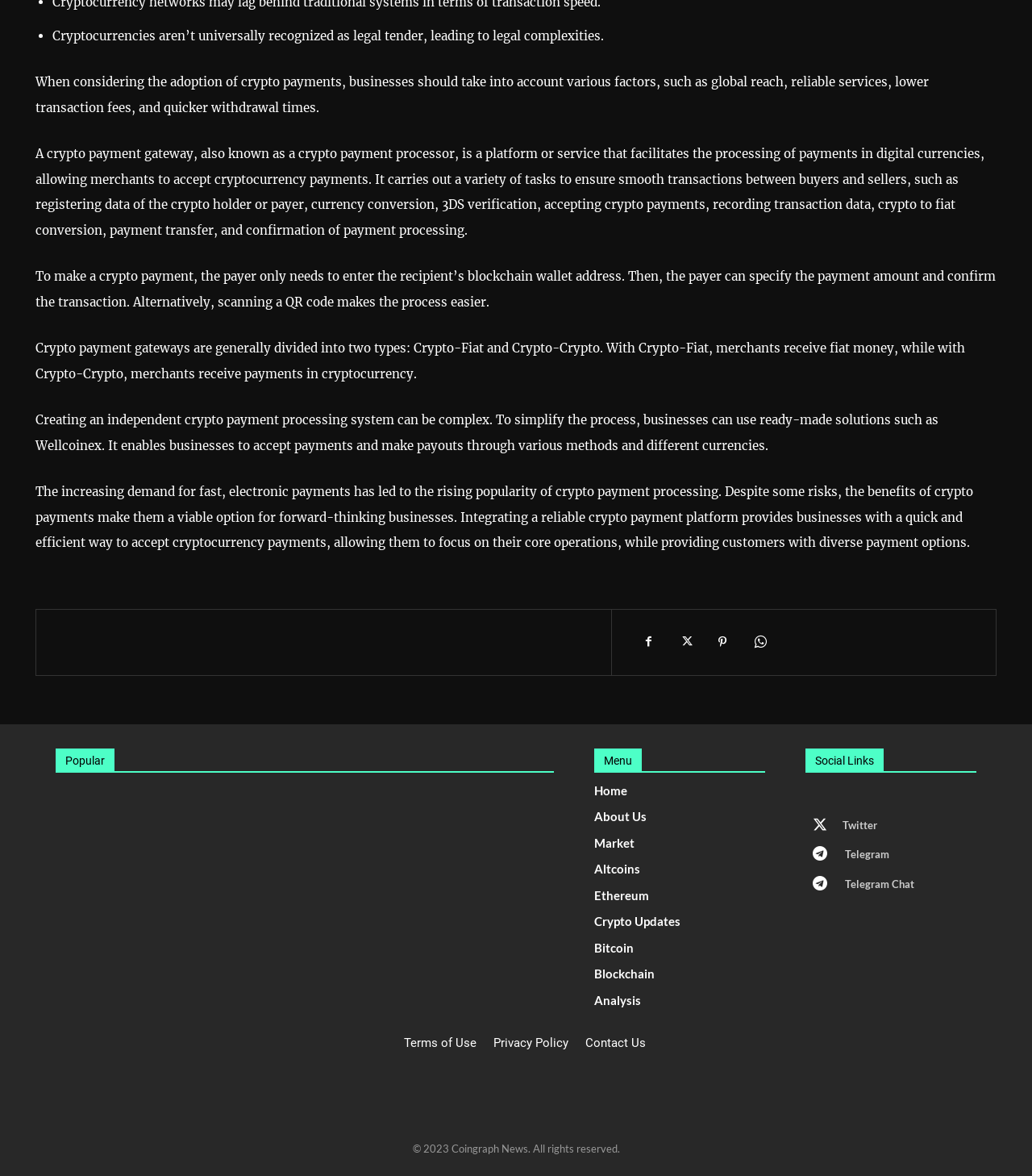Based on the image, please elaborate on the answer to the following question:
What is the purpose of Wellcoinex?

Creating an independent crypto payment processing system can be complex. To simplify the process, businesses can use ready-made solutions such as Wellcoinex. It enables businesses to accept payments and make payouts through various methods and different currencies.